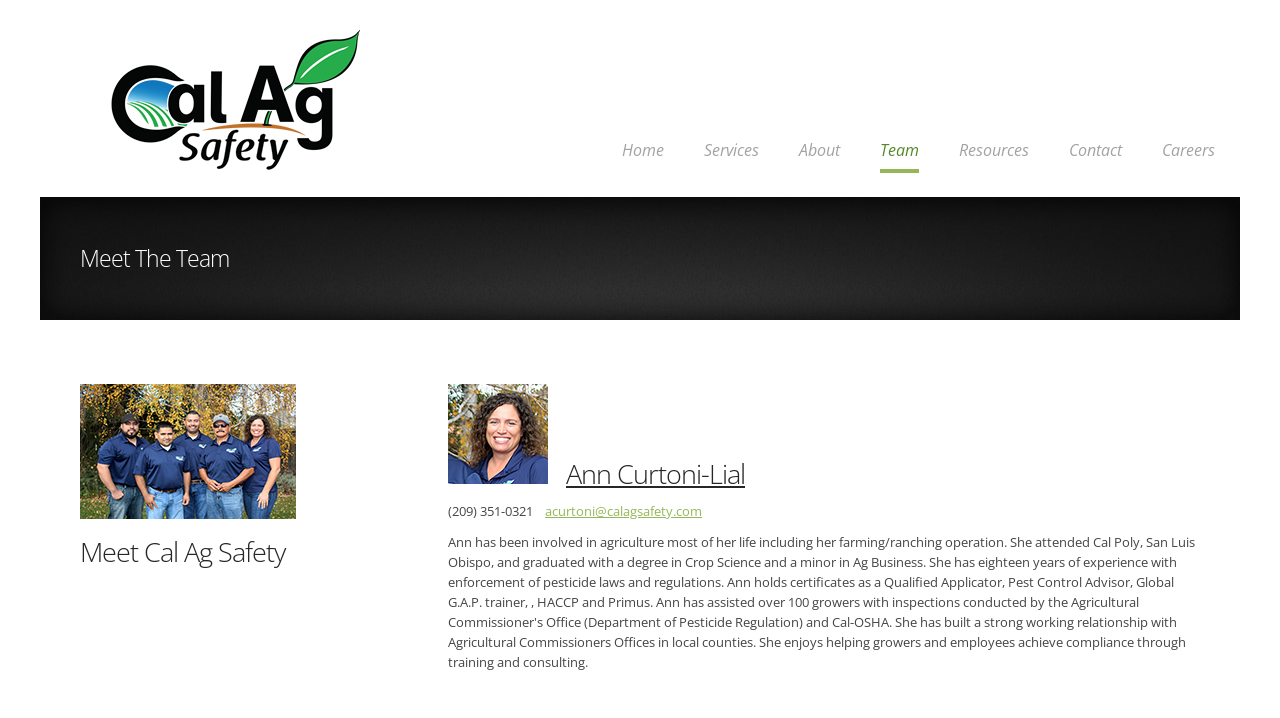Explain the webpage's design and content in an elaborate manner.

The webpage is about a team, specifically Cal Ag Safety. At the top, there is a navigation menu with 7 links: Home, Services, About, Team, Resources, Contact, and Careers, aligned horizontally from left to right. 

Below the navigation menu, there is a heading "Meet The Team" followed by a small amount of empty space. Underneath, there is a section dedicated to a team member, Cal Ag Safety, with a heading "Meet Cal Ag Safety". This section contains a subheading with the name "Ann Curtoni-Lial" and her contact information, including a phone number and an email address.